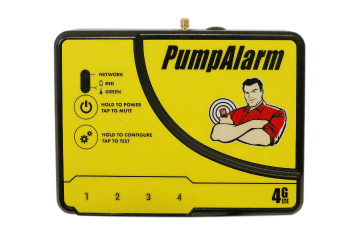How many configuration buttons are at the bottom? Observe the screenshot and provide a one-word or short phrase answer.

Four